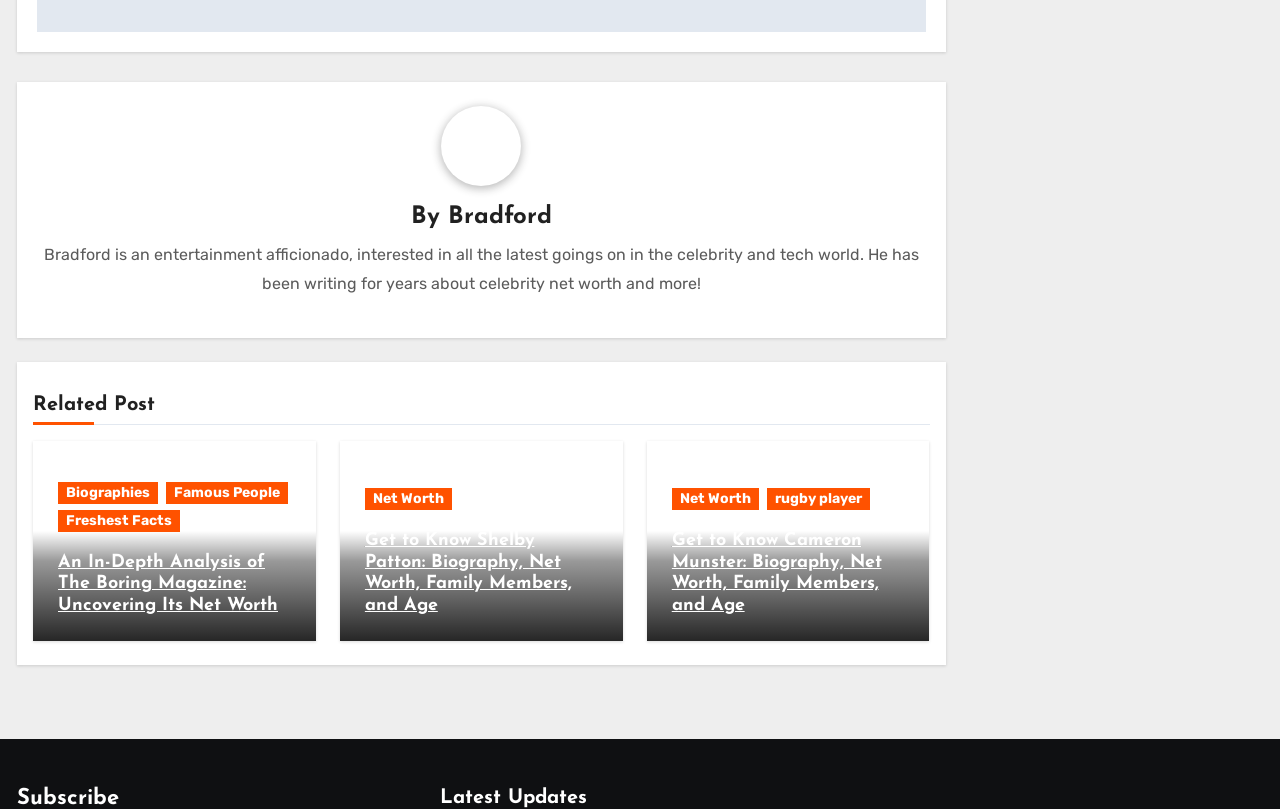Please identify the bounding box coordinates of the element I need to click to follow this instruction: "read more about An In-Depth Analysis of The Boring Magazine".

[0.045, 0.683, 0.217, 0.76]